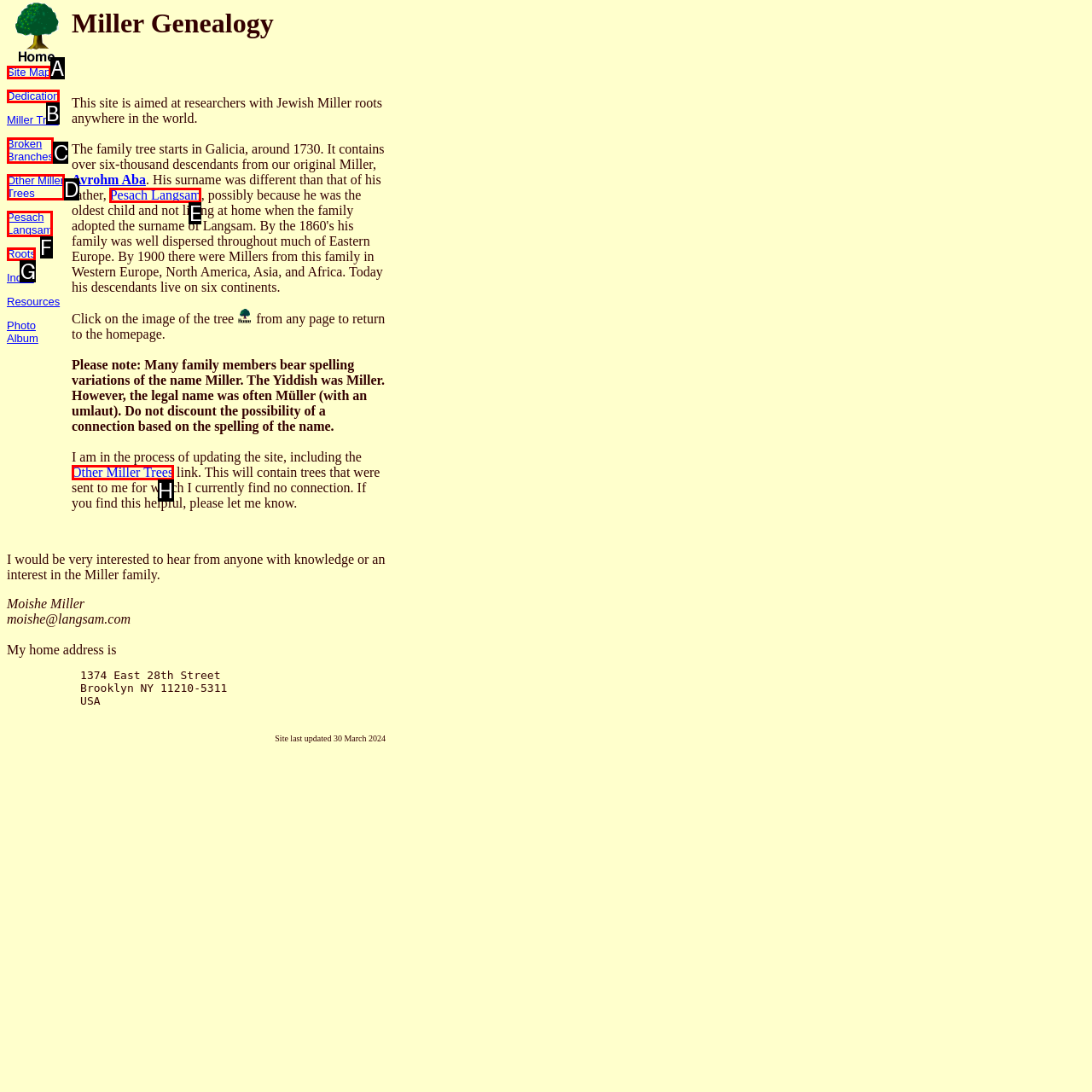Select the HTML element that corresponds to the description: Add to Cart. Answer with the letter of the matching option directly from the choices given.

None